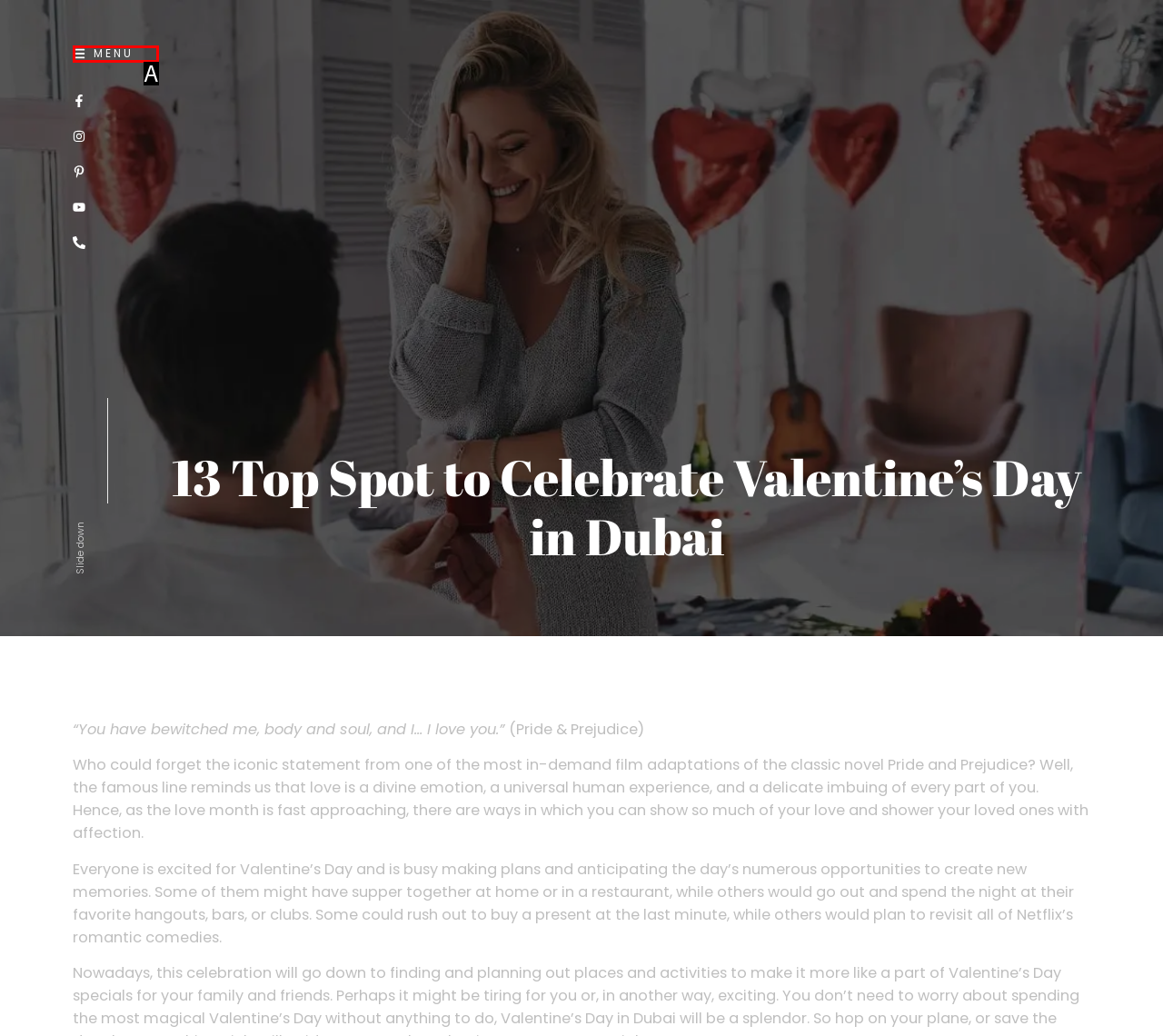Identify the option that corresponds to the description: MENU 
Provide the letter of the matching option from the available choices directly.

A